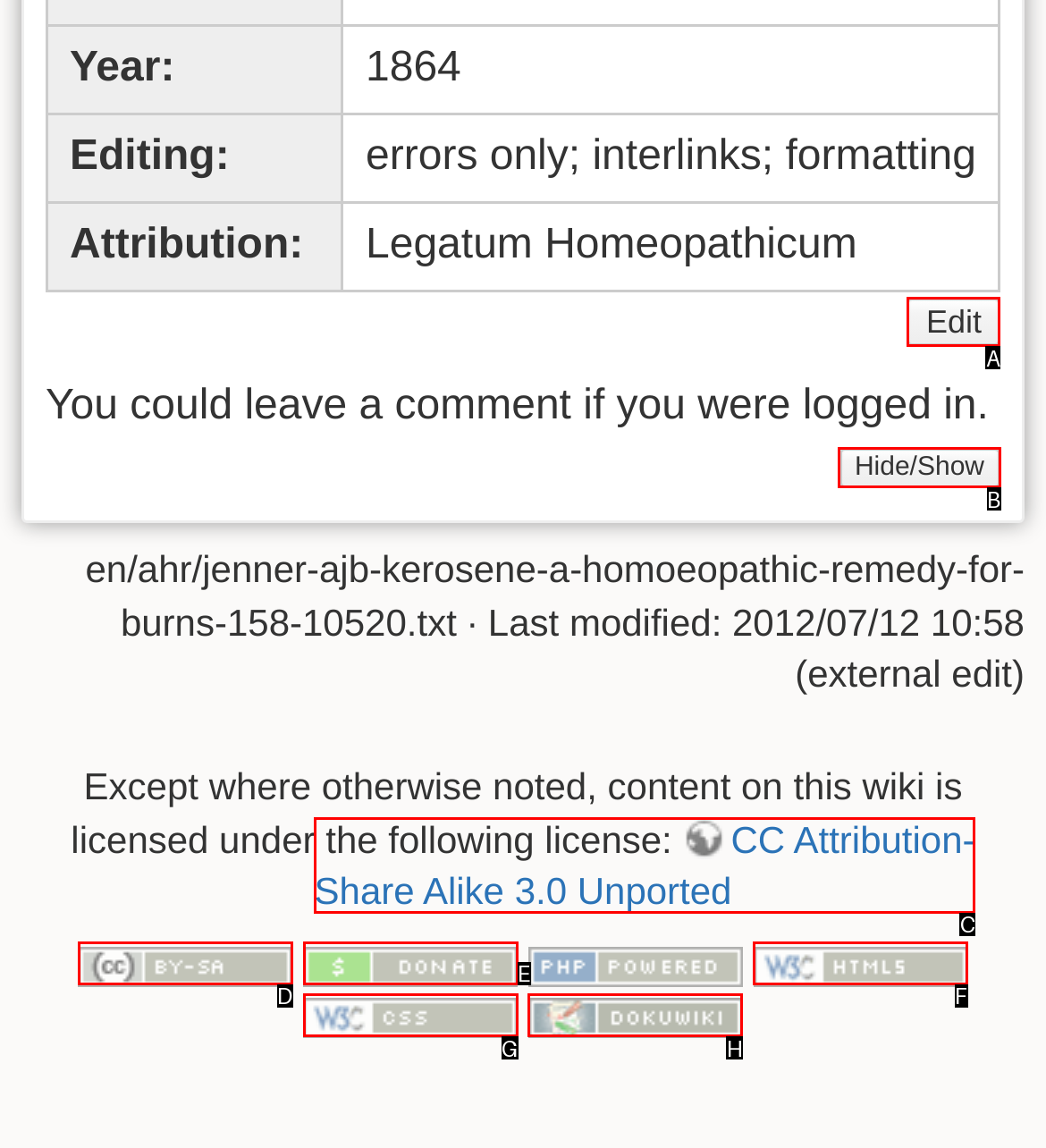Which HTML element should be clicked to complete the following task: Click the 'Edit' button?
Answer with the letter corresponding to the correct choice.

A